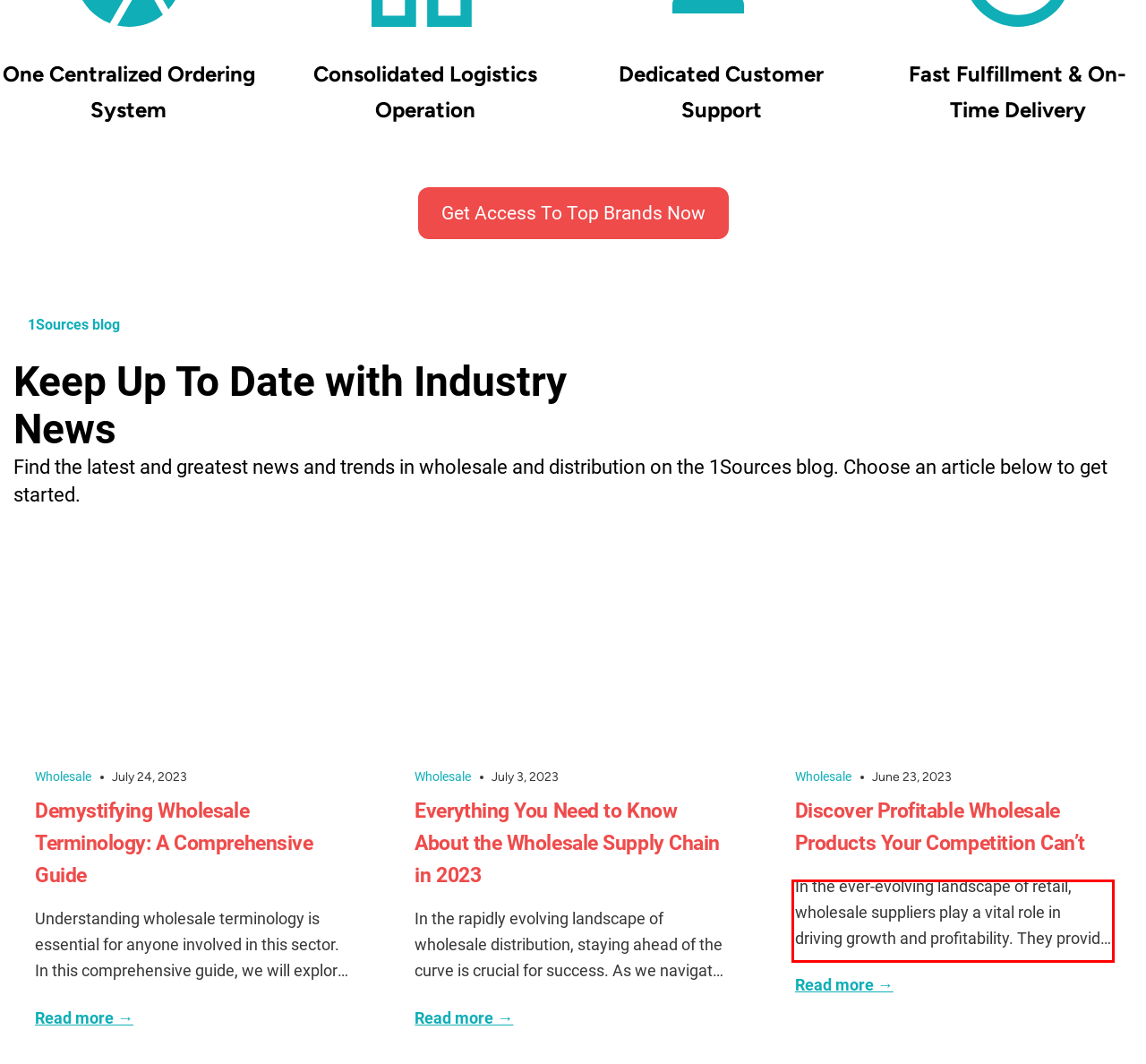Identify the text within the red bounding box on the webpage screenshot and generate the extracted text content.

In the ever-evolving landscape of retail, wholesale suppliers play a vital role in driving growth and profitability. They provide retailers with a wide range of products, competitive pricing, and the flexibility to meet customer demands. However, finding the right wholesale suppliers and effectively leveraging their capabilities can be a challenging task. In this article, we…